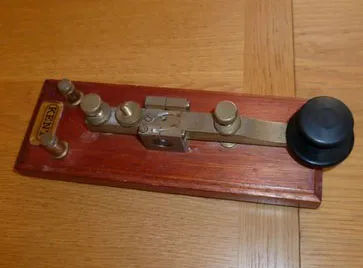Please provide a comprehensive response to the question below by analyzing the image: 
What is the shape of the knob on the key?

The caption describes the key as having a 'round knob', which suggests that the shape of the knob is circular or rounded.